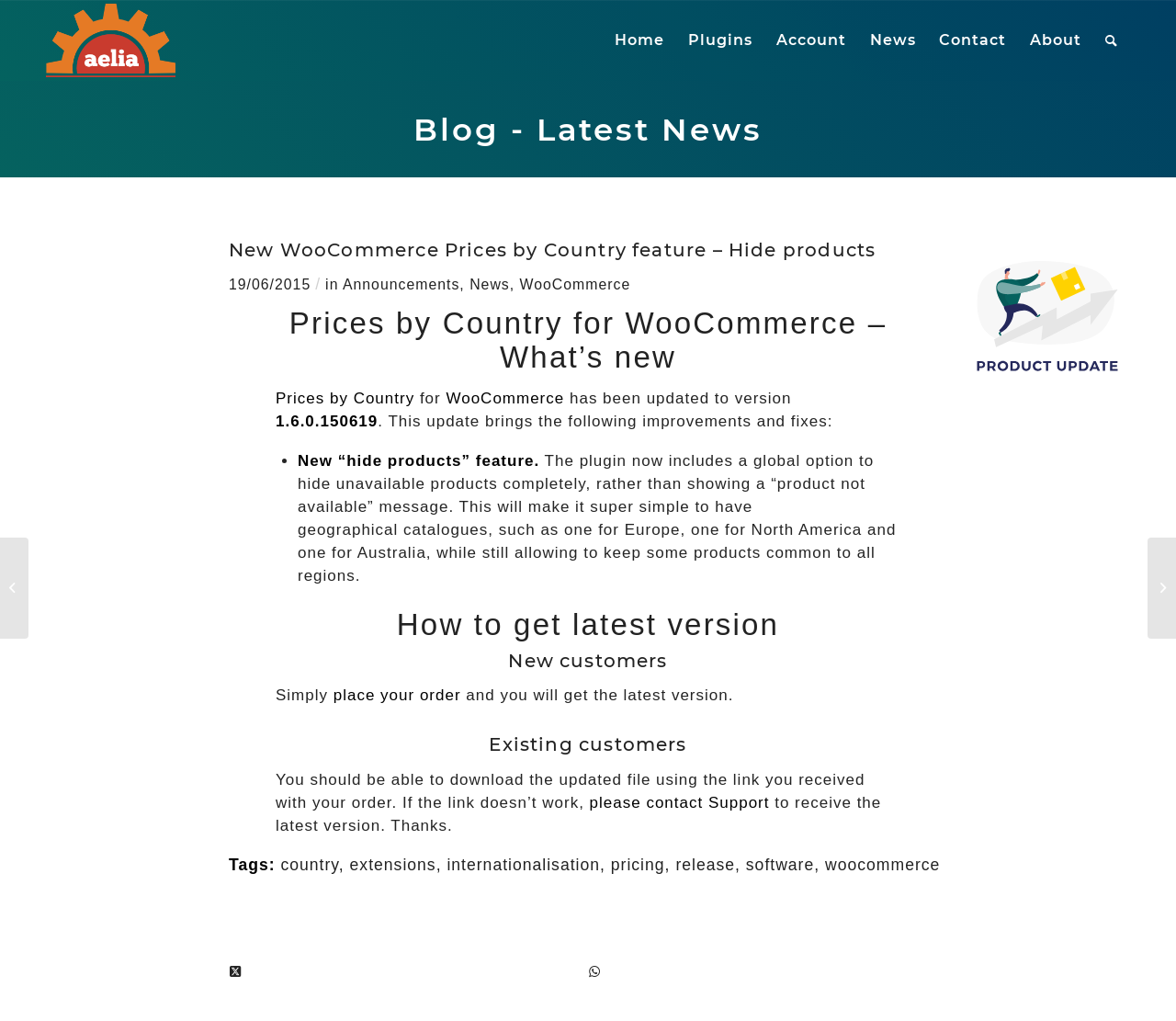Respond with a single word or phrase for the following question: 
How can existing customers get the latest version?

Download from order link